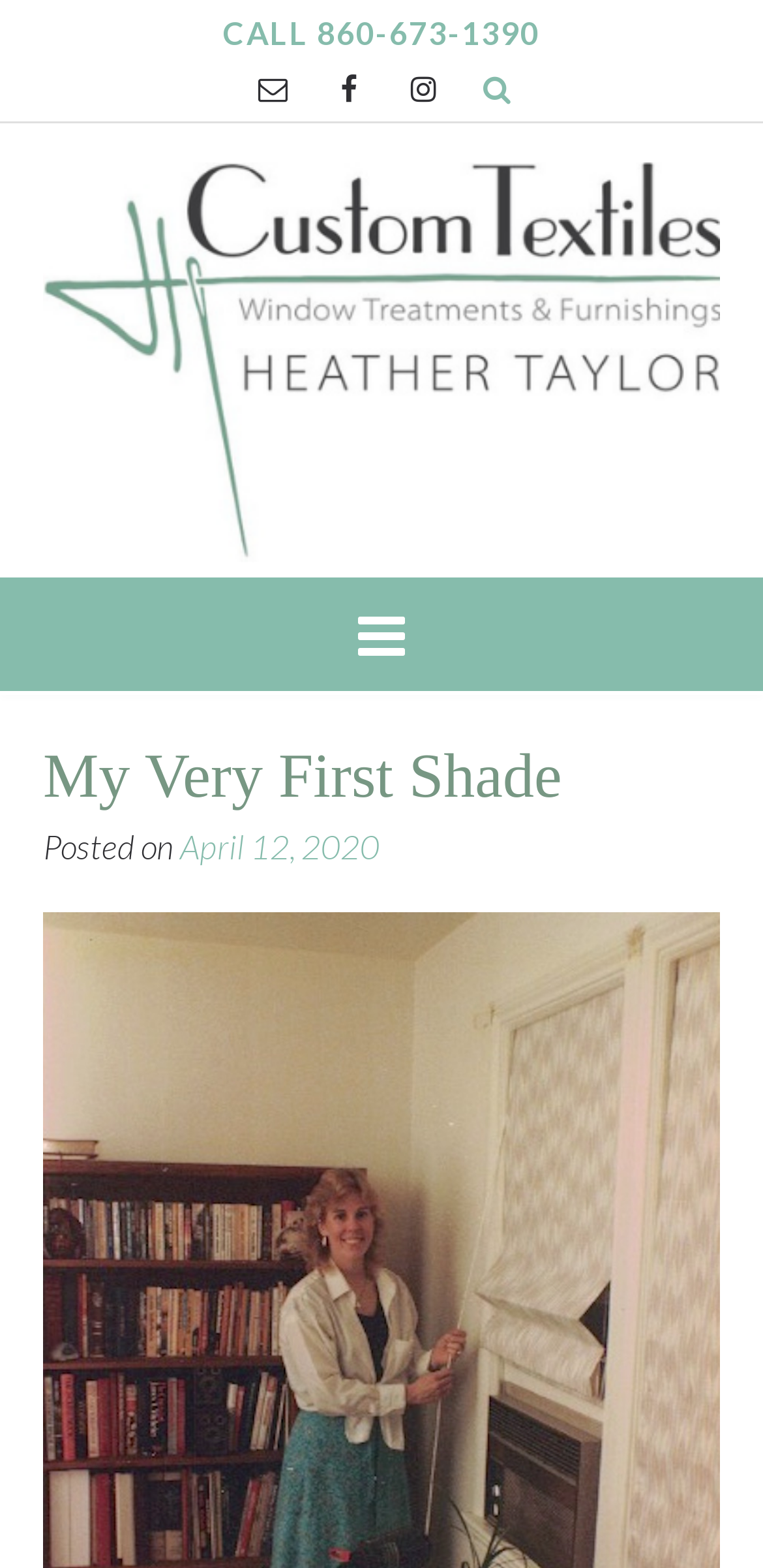Answer the question using only a single word or phrase: 
What is the date of the latest article?

April 12, 2020